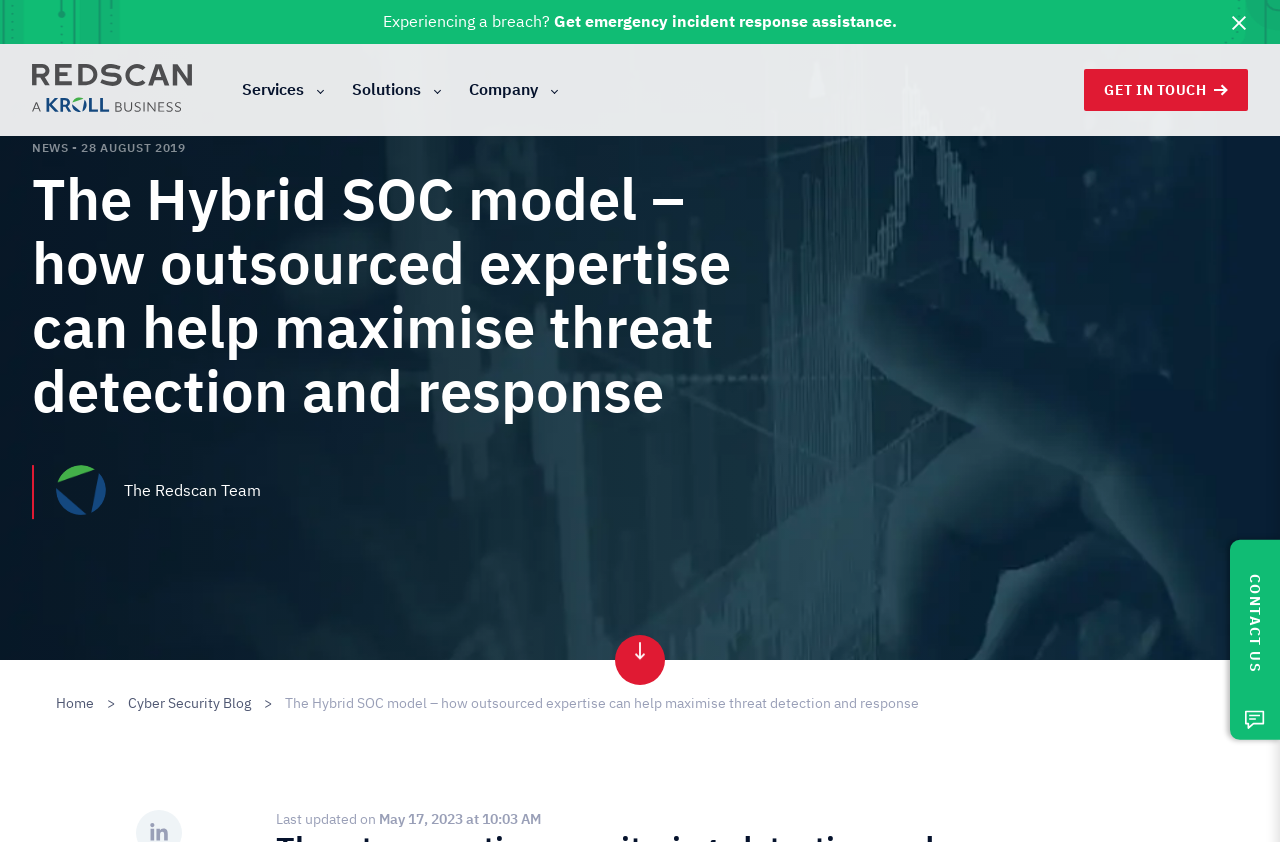Examine the screenshot and answer the question in as much detail as possible: What is the emergency incident response assistance link?

I found the emergency incident response assistance link by looking at the link below the 'Experiencing a breach?' text, which says 'Get emergency incident response assistance'.